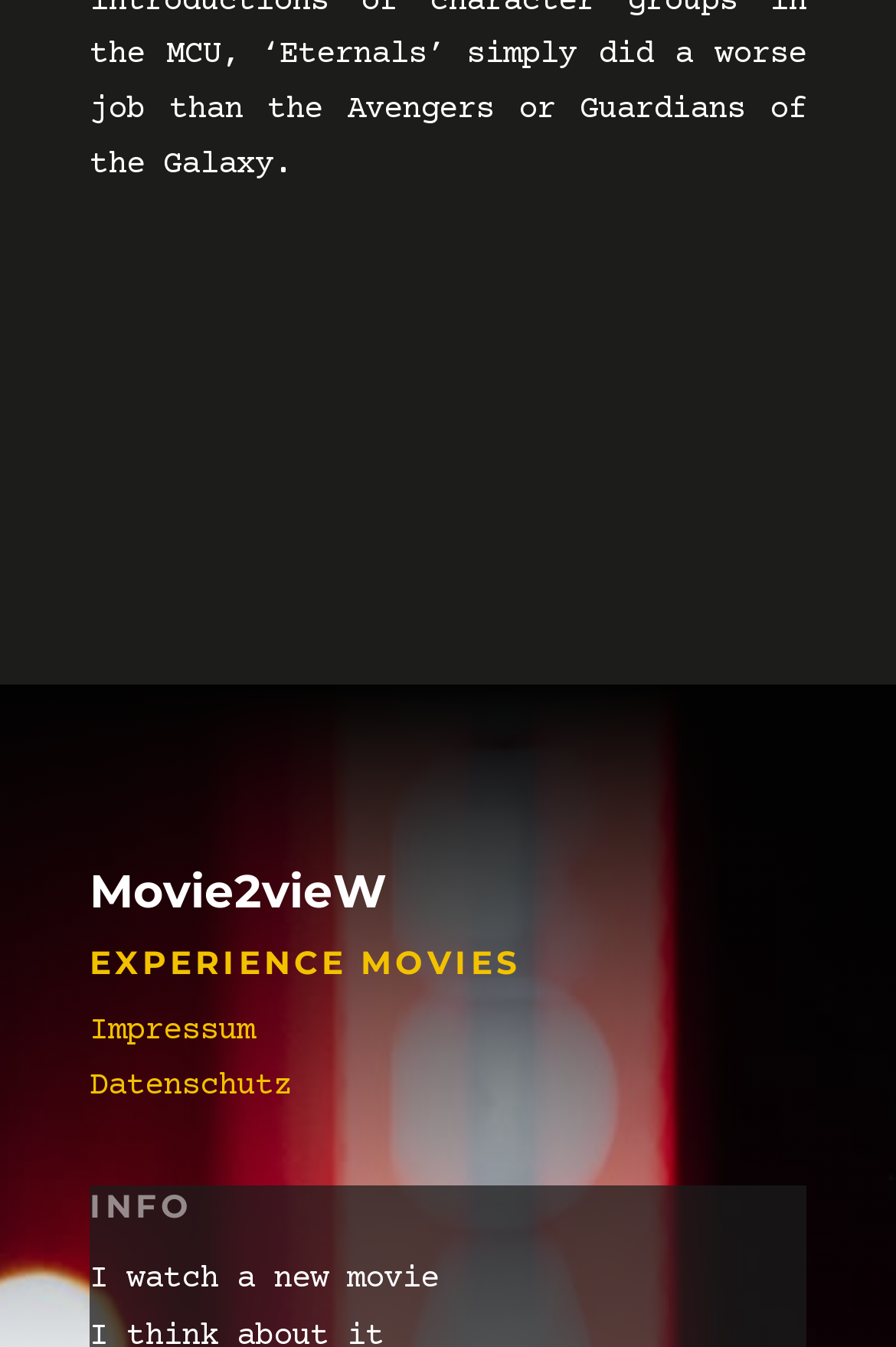Respond with a single word or phrase:
What type of content is below the 'INFO' heading?

Text